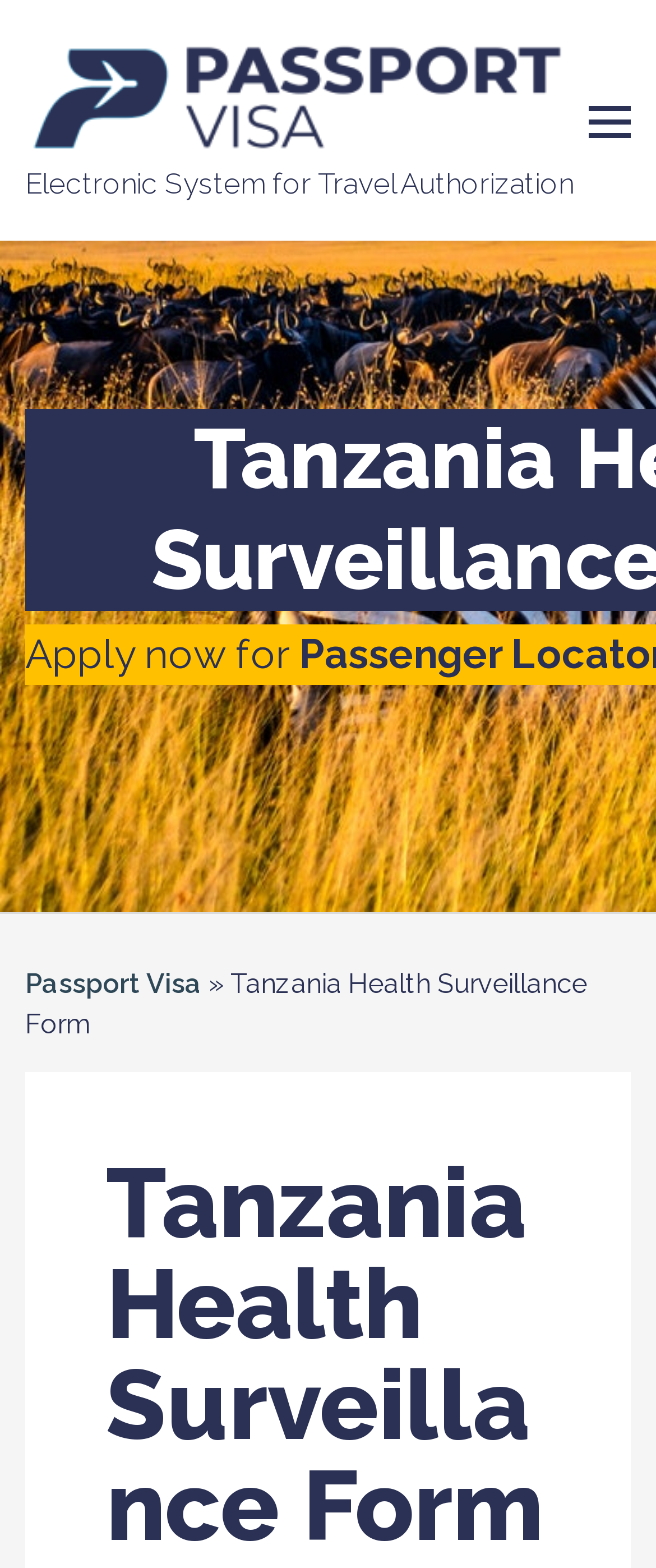Extract the text of the main heading from the webpage.

Tanzania Health Surveillance Form